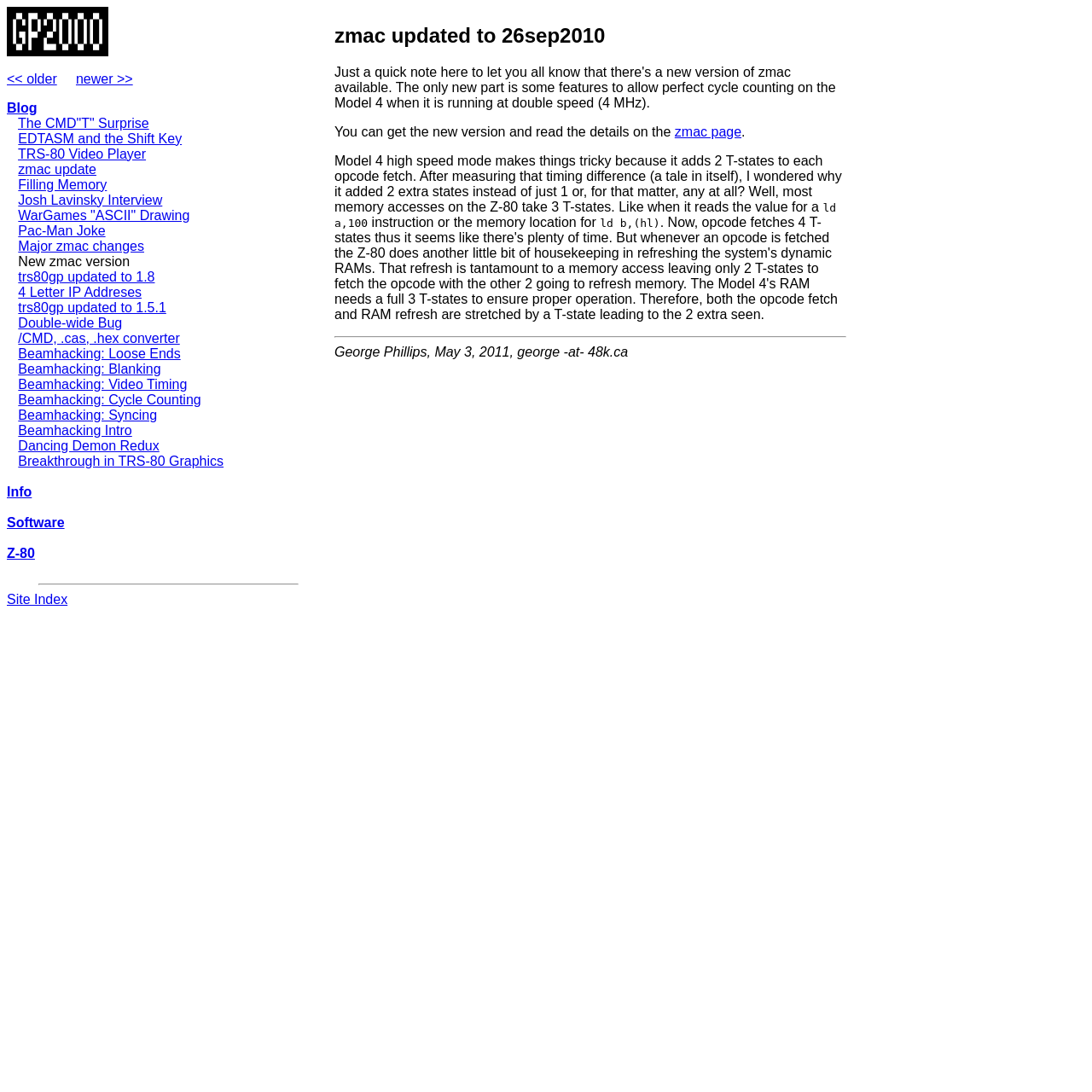What is the version of zmac updated to?
Give a detailed and exhaustive answer to the question.

The answer can be found in the heading 'zmac updated to 26sep2010' which is located at the top of the webpage, indicating that the version of zmac has been updated to 26sep2010.